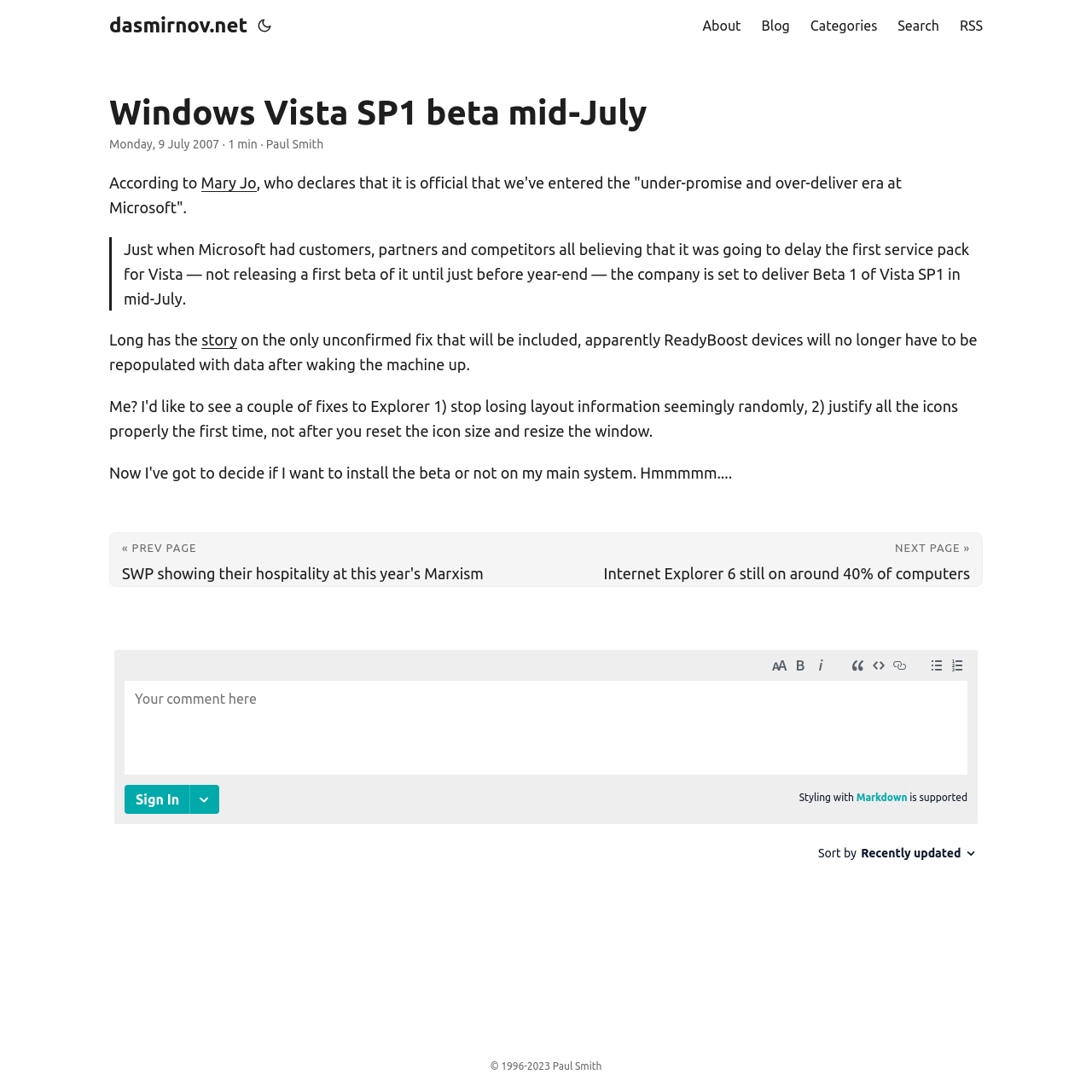Find the bounding box coordinates of the element's region that should be clicked in order to follow the given instruction: "go to About page". The coordinates should consist of four float numbers between 0 and 1, i.e., [left, top, right, bottom].

[0.643, 0.0, 0.679, 0.047]